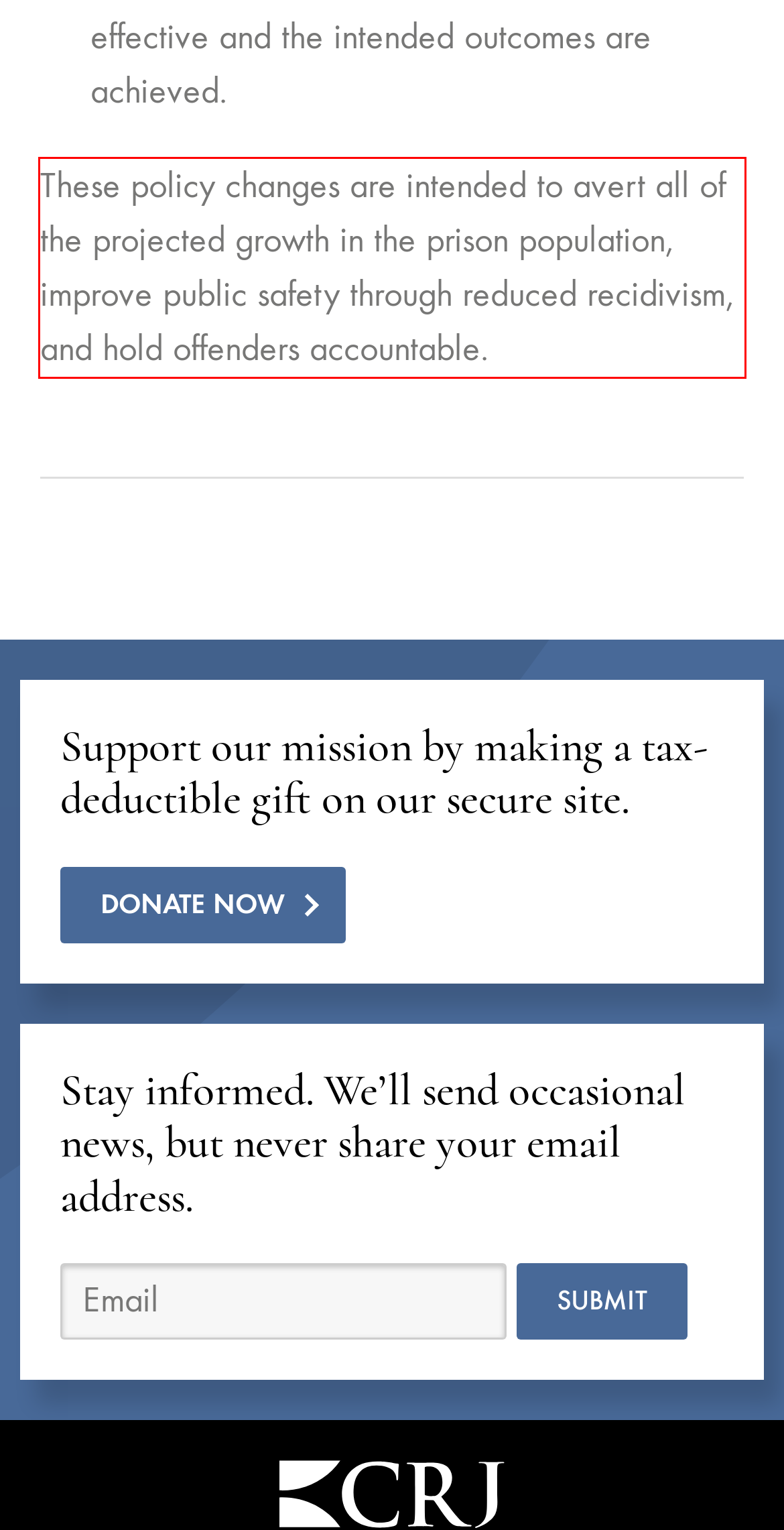Analyze the screenshot of the webpage that features a red bounding box and recognize the text content enclosed within this red bounding box.

These policy changes are intended to avert all of the projected growth in the prison population, improve public safety through reduced recidivism, and hold offenders accountable.